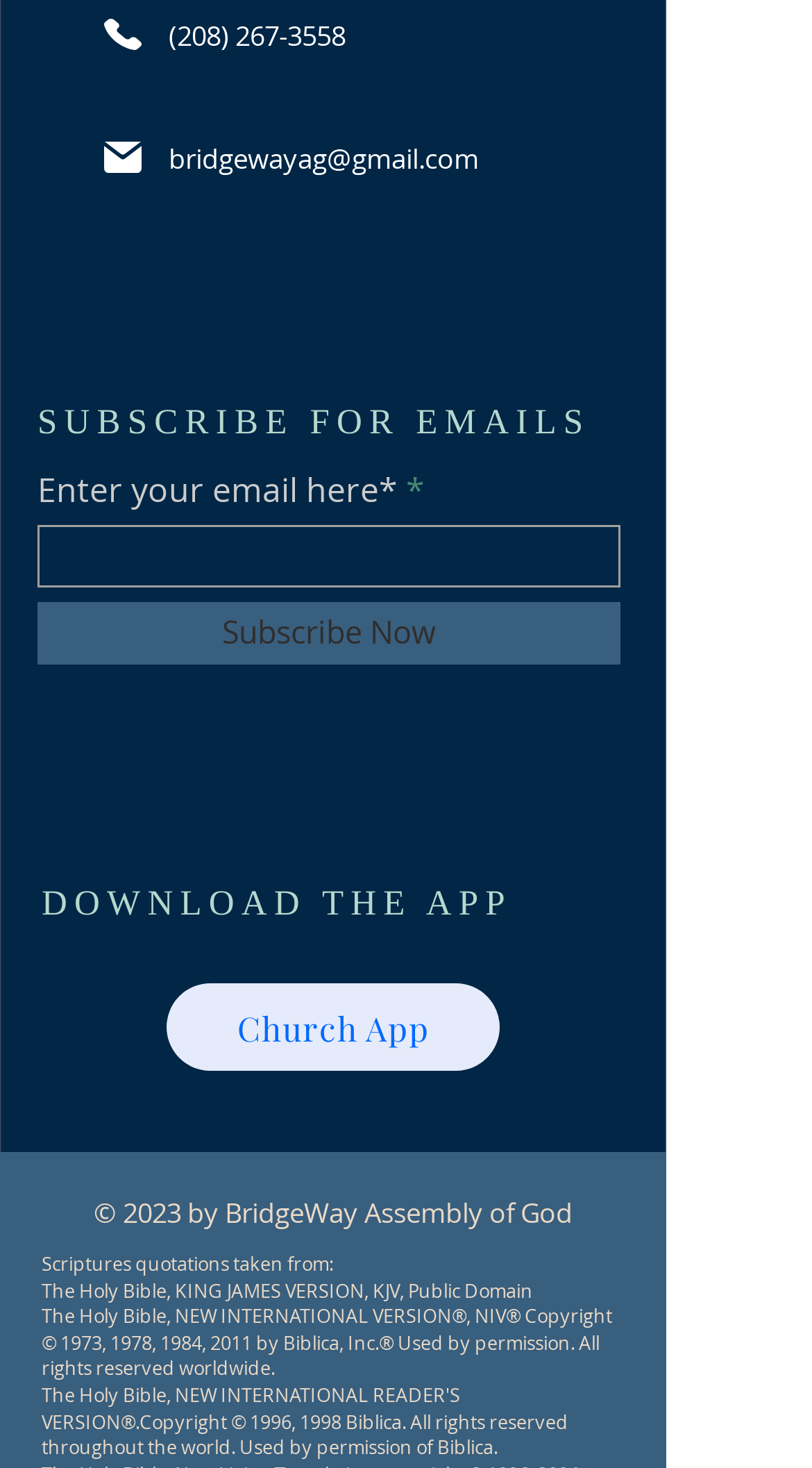How many Bible versions are mentioned?
Based on the screenshot, provide a one-word or short-phrase response.

2